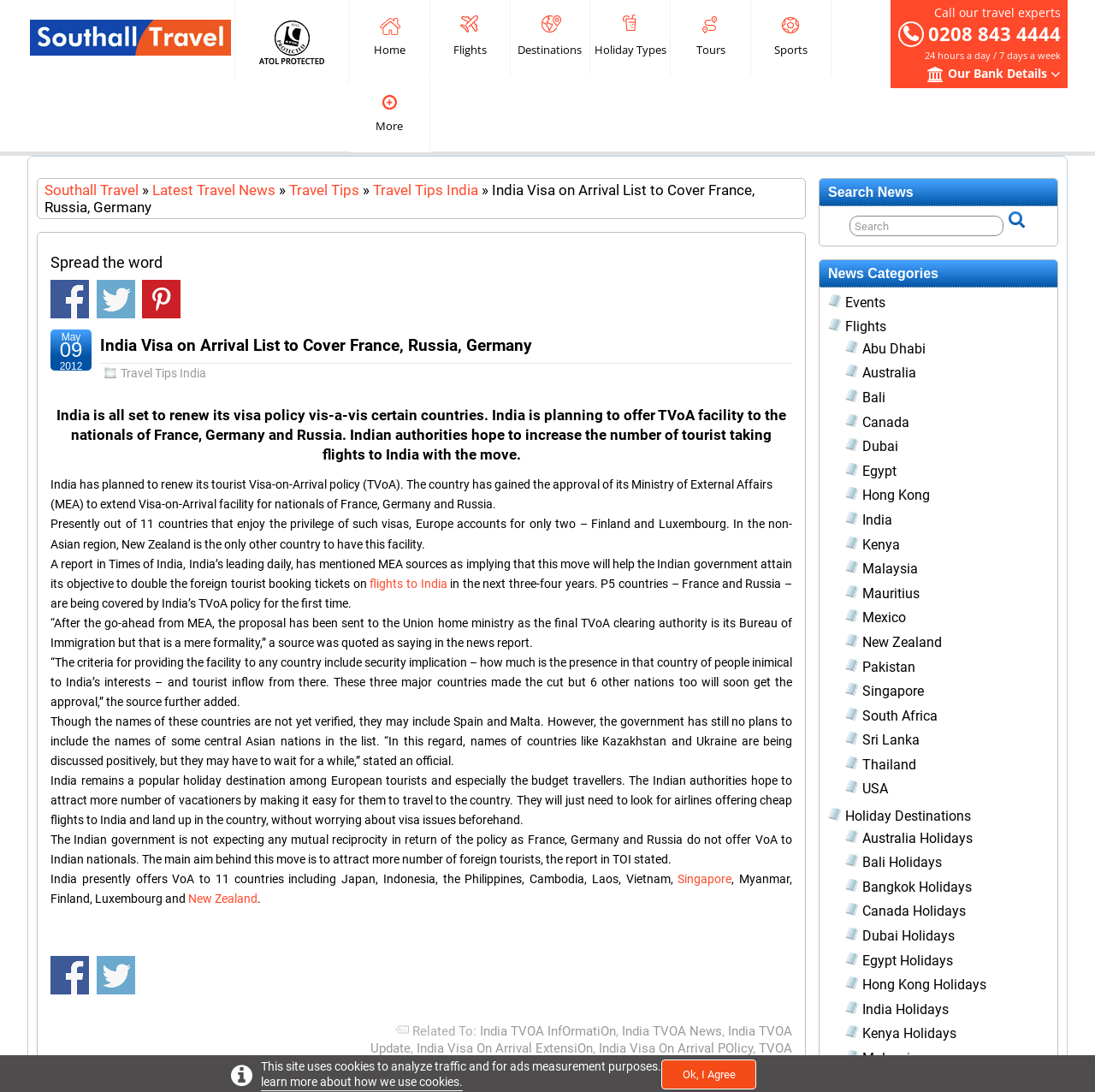Locate the bounding box coordinates of the clickable element to fulfill the following instruction: "Read 'Travel Tips India'". Provide the coordinates as four float numbers between 0 and 1 in the format [left, top, right, bottom].

[0.341, 0.166, 0.437, 0.182]